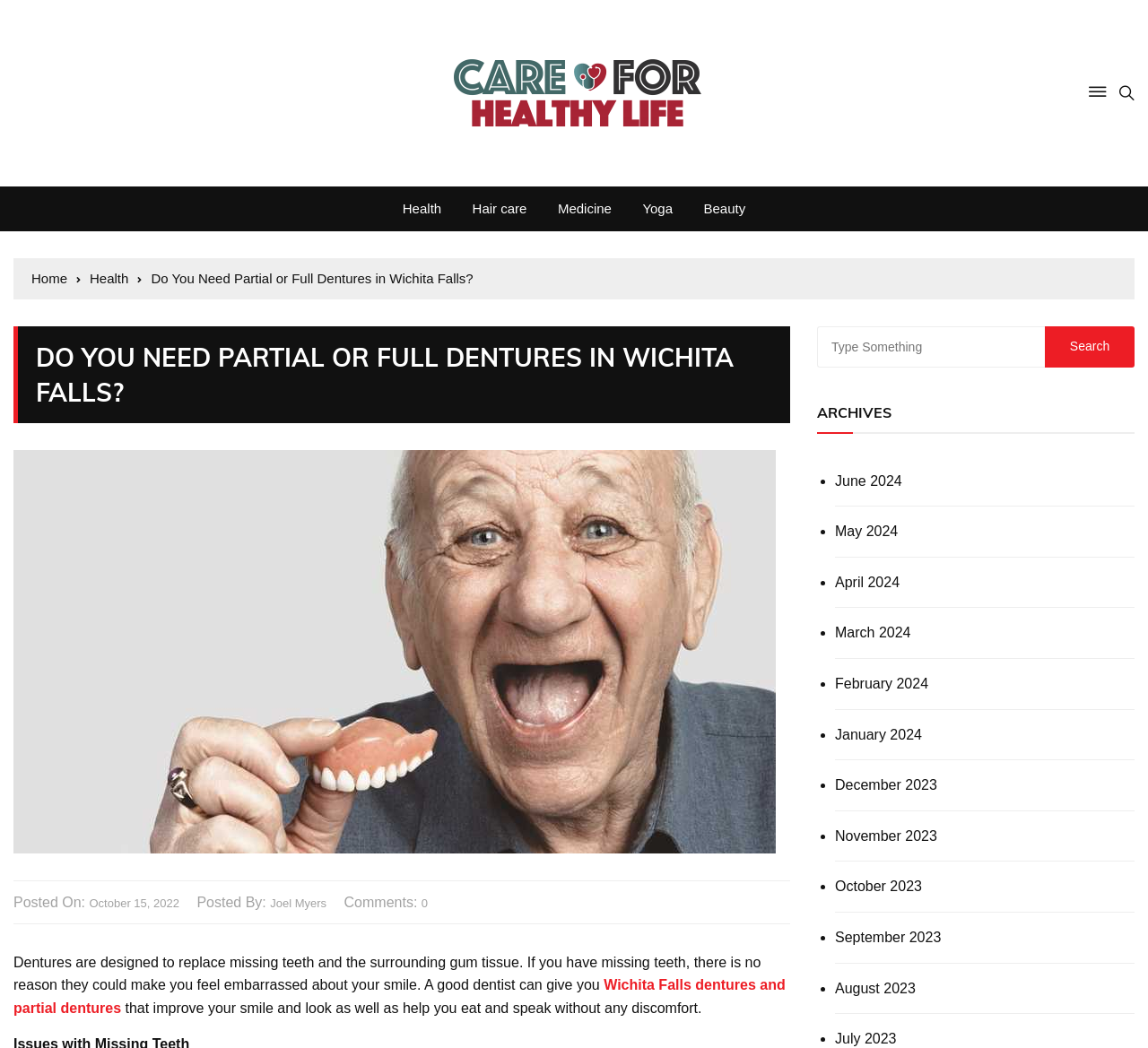Determine the bounding box coordinates for the HTML element mentioned in the following description: "October 15, 2022". The coordinates should be a list of four floats ranging from 0 to 1, represented as [left, top, right, bottom].

[0.078, 0.854, 0.156, 0.871]